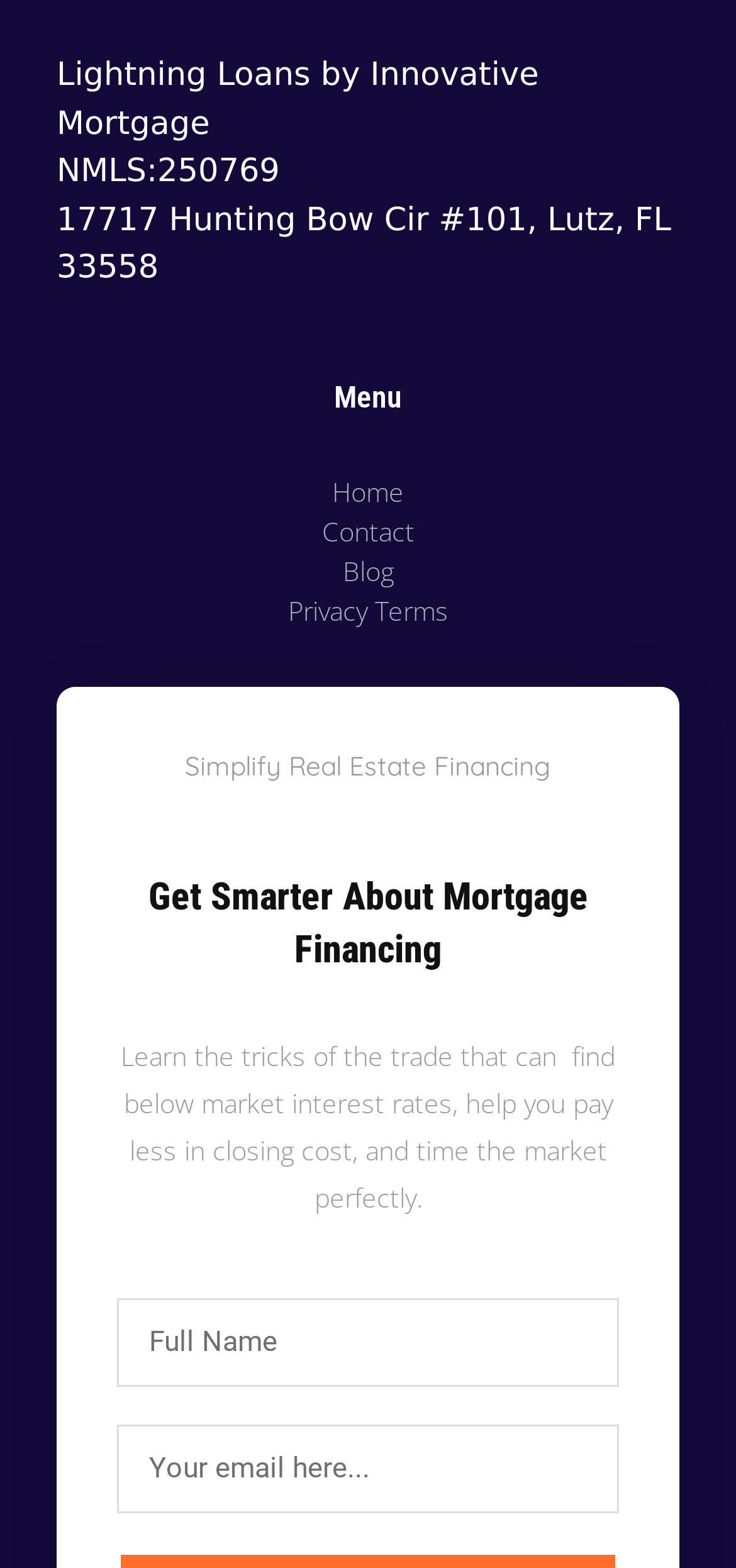Please answer the following question using a single word or phrase: 
What are the two required fields in the form?

FULL NAME and EMAIL